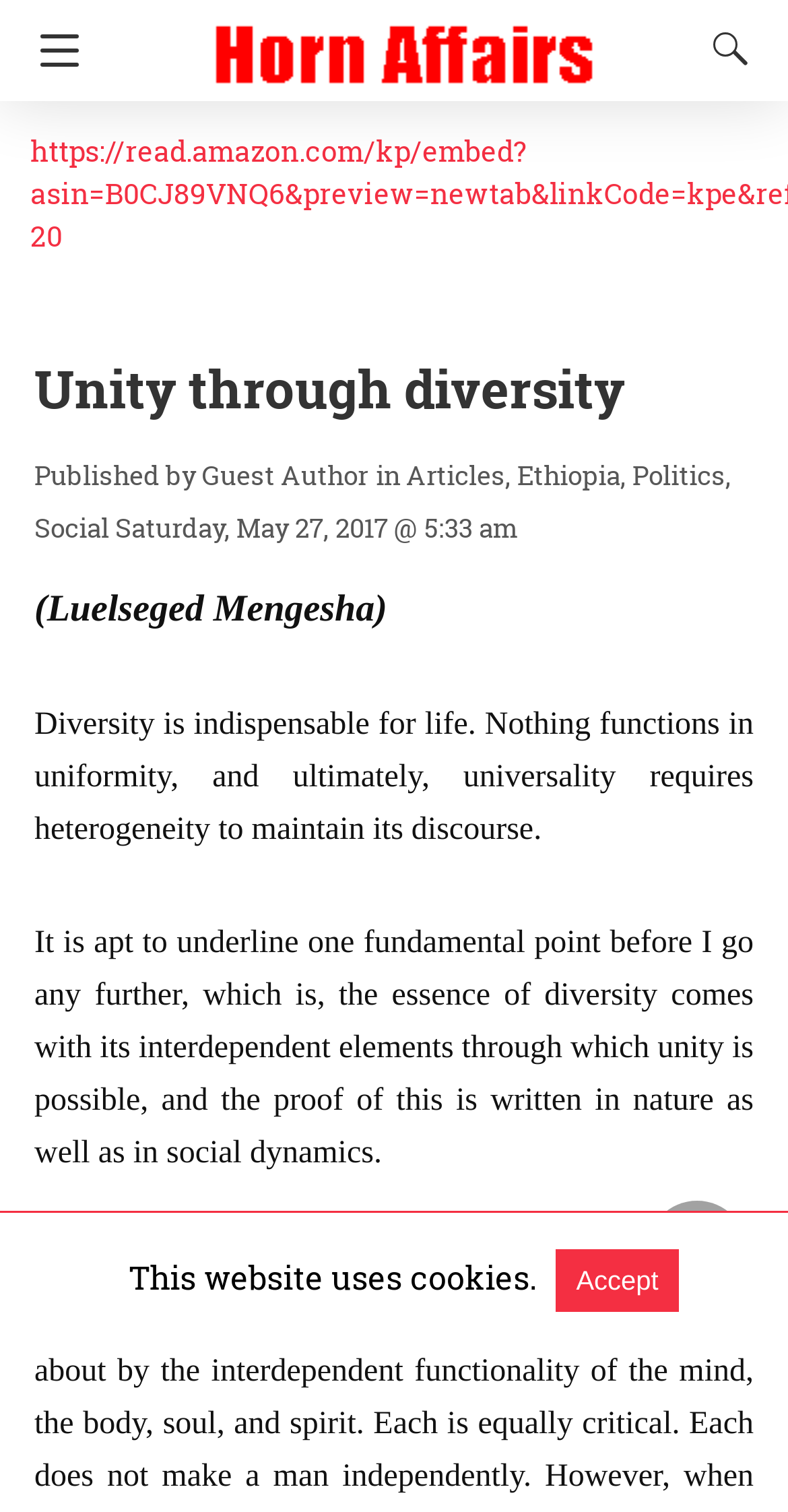Find the bounding box coordinates of the area that needs to be clicked in order to achieve the following instruction: "Search for something". The coordinates should be specified as four float numbers between 0 and 1, i.e., [left, top, right, bottom].

[0.869, 0.015, 0.962, 0.05]